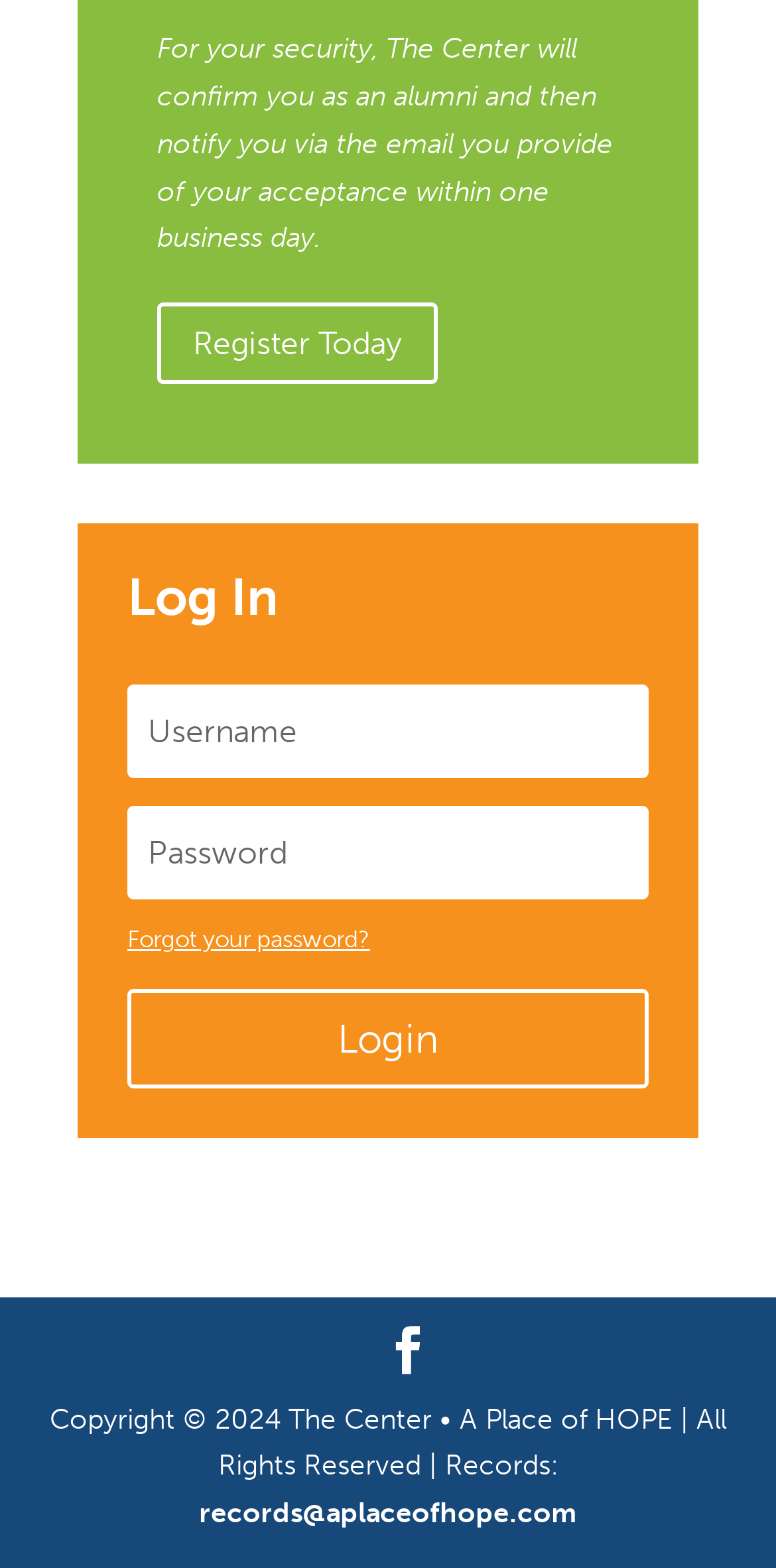How many textboxes are there in the Log In section?
Answer with a single word or phrase by referring to the visual content.

2